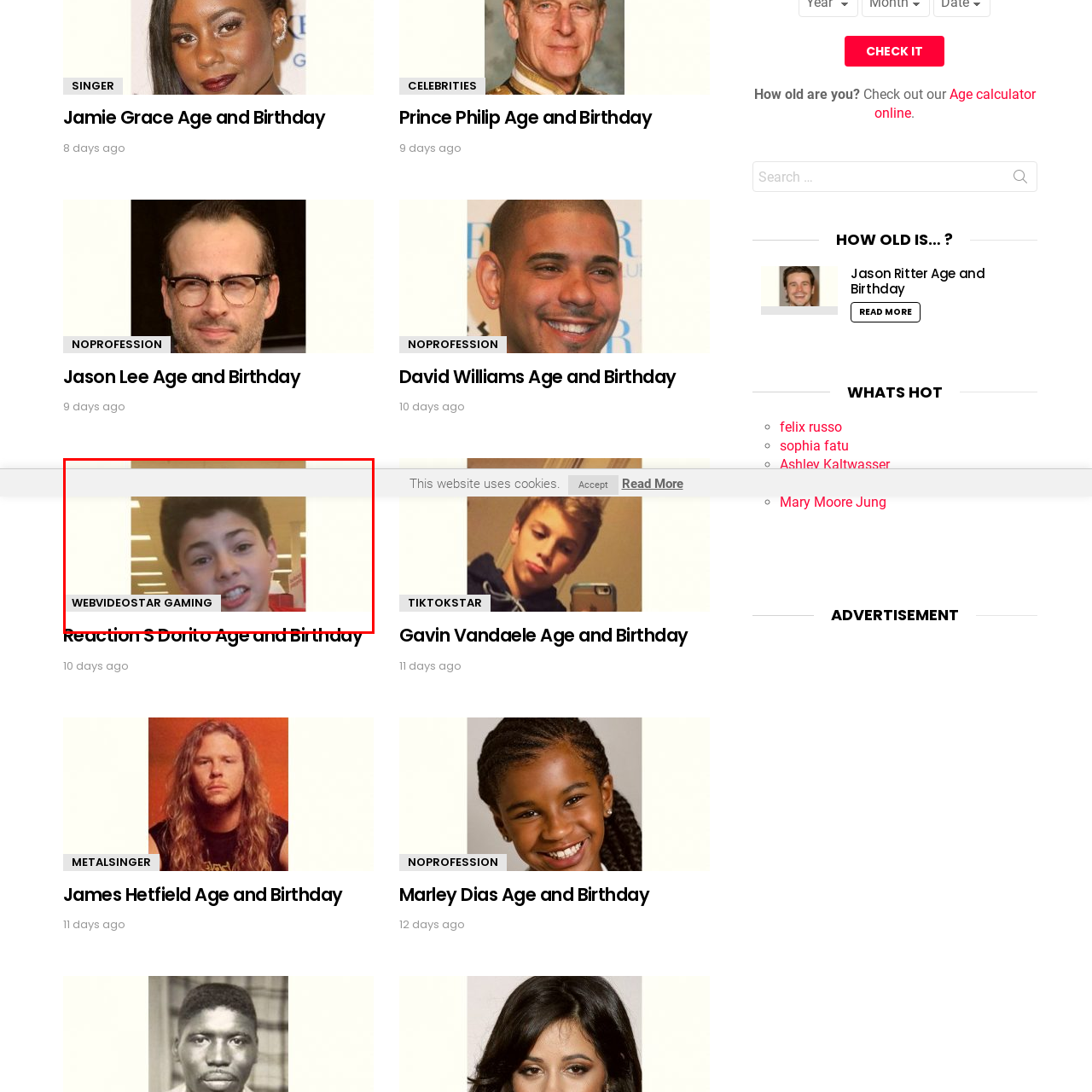Inspect the image bordered in red and answer the following question in detail, drawing on the visual content observed in the image:
What is highlighted in the caption below the image?

The caption below the image highlights the individual's name and a focus on their age and birthday, inviting viewers to learn more about their background and popularity in the digital space.